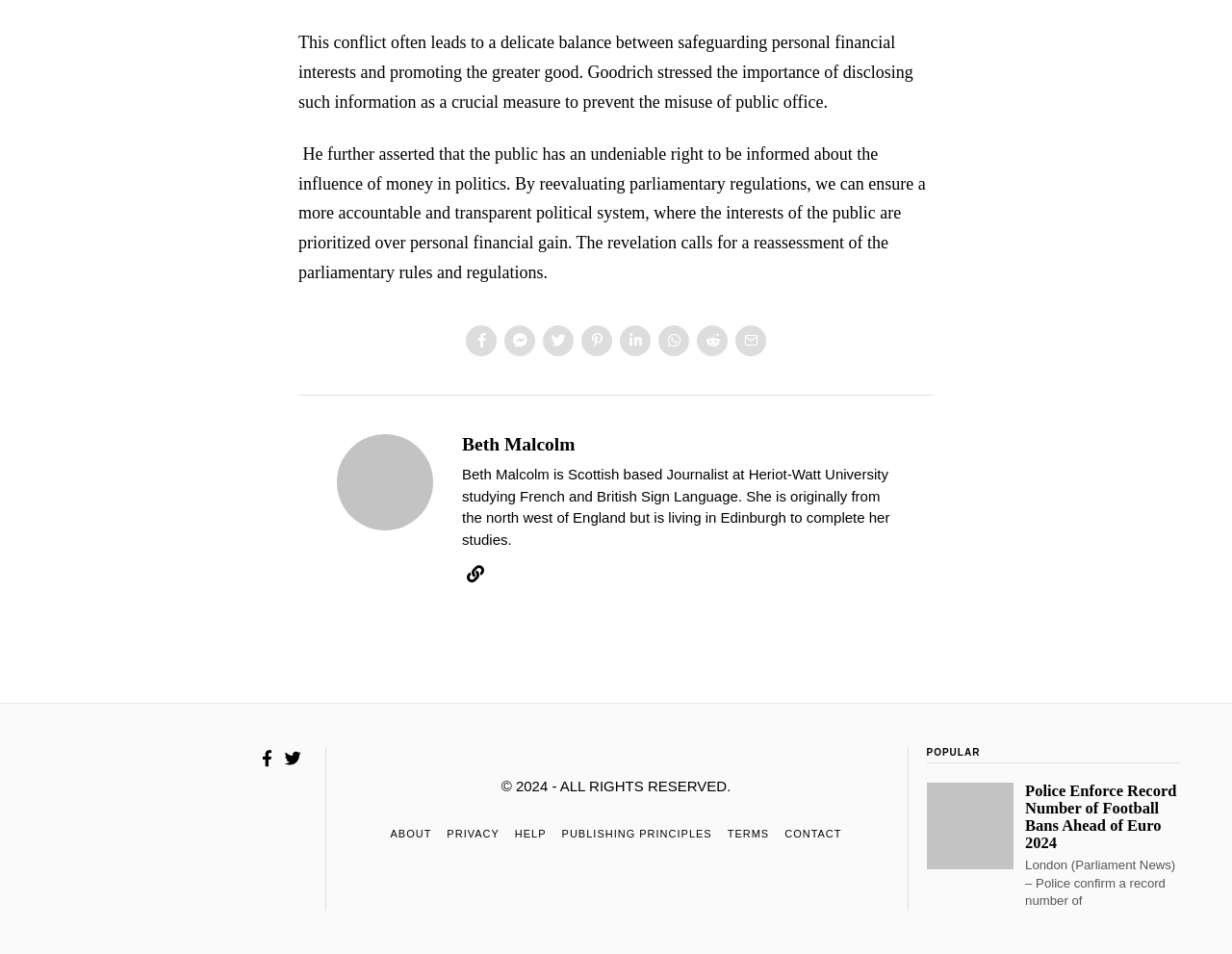Based on the description "Twitter", find the bounding box of the specified UI element.

[0.441, 0.341, 0.466, 0.374]